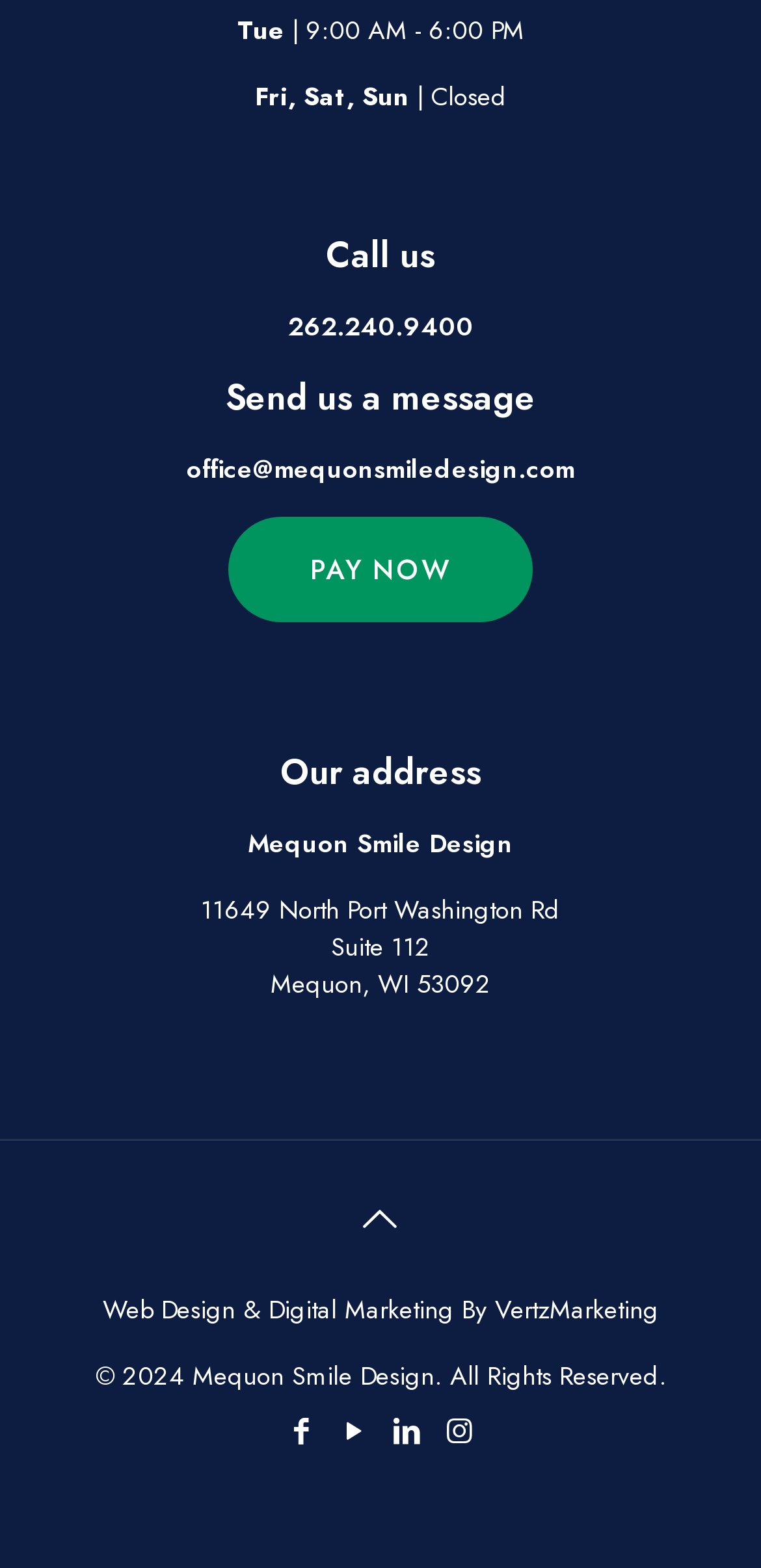Please find the bounding box coordinates of the clickable region needed to complete the following instruction: "go to GCC LOVE". The bounding box coordinates must consist of four float numbers between 0 and 1, i.e., [left, top, right, bottom].

None